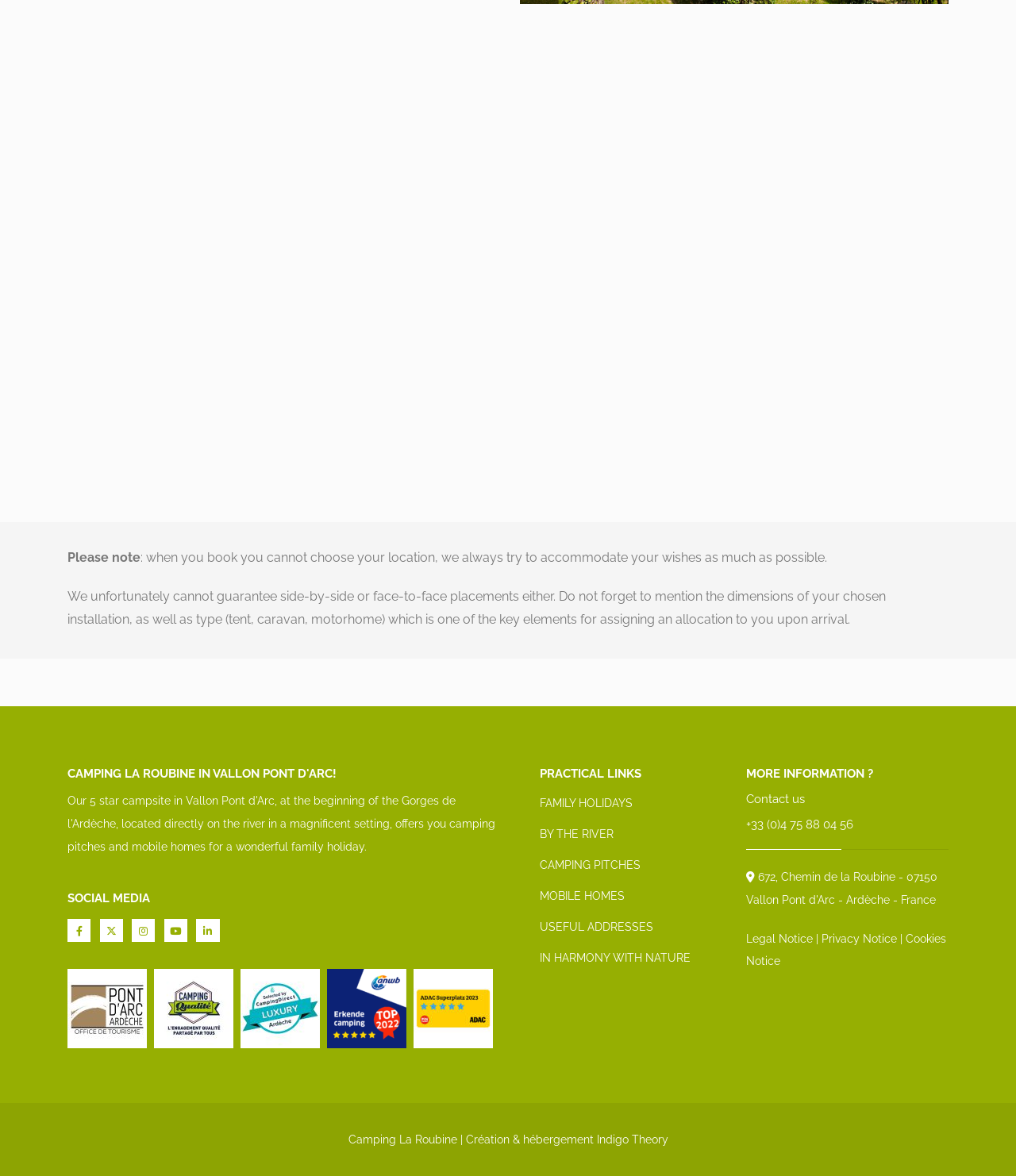Please specify the bounding box coordinates of the region to click in order to perform the following instruction: "Click on 'BOOK A PITCH!'".

[0.363, 0.35, 0.645, 0.39]